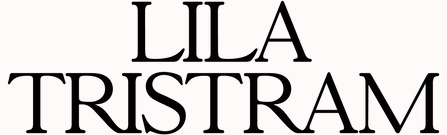Please answer the following question as detailed as possible based on the image: 
What is the event associated with the logo?

The logo's visual identity aligns well with the theme of the event 'Squid at Somerset House', which highlights the vibrant culture and music scene in London.